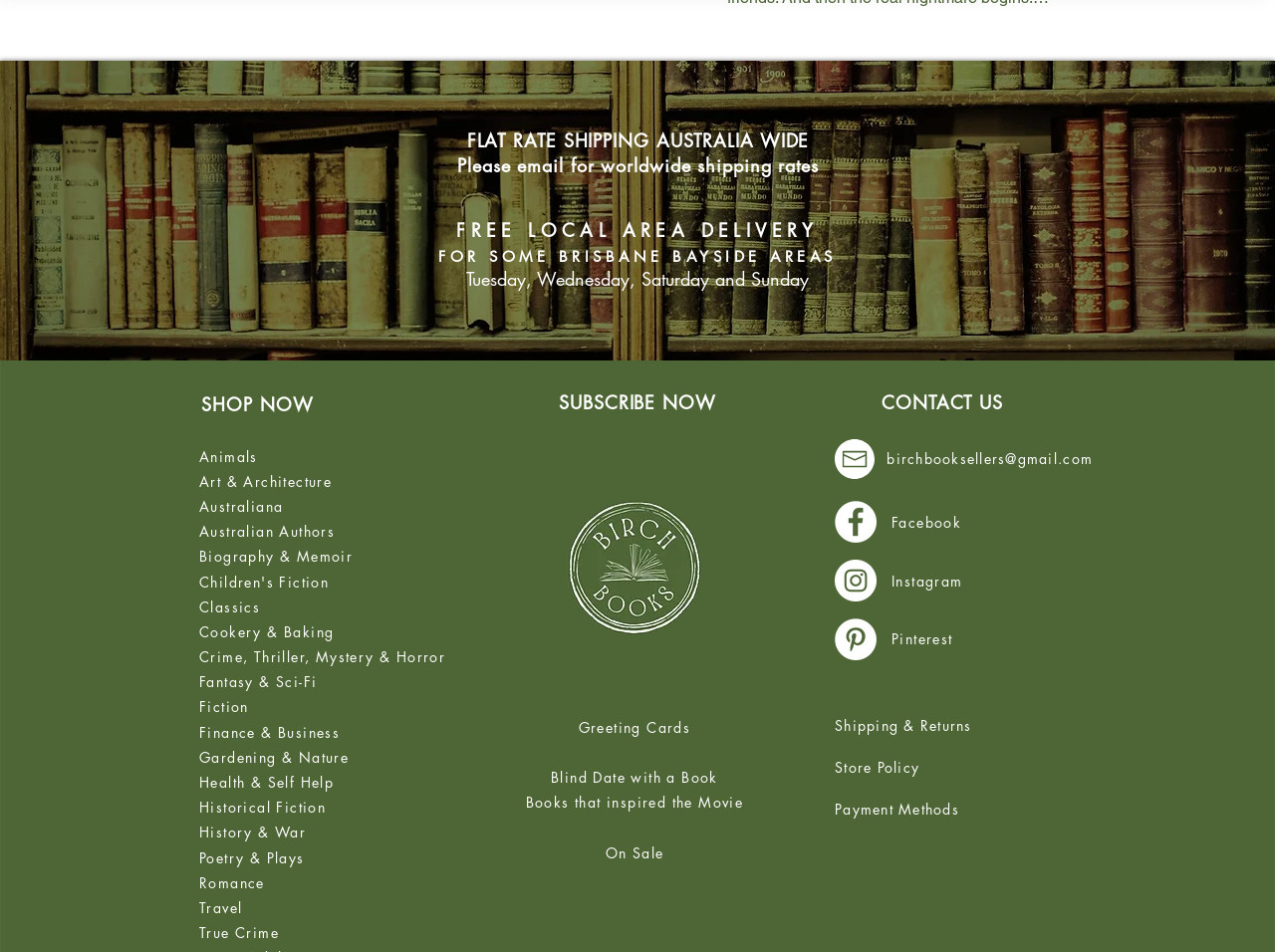What is the logo of Birch Books?
From the screenshot, supply a one-word or short-phrase answer.

Birch Books logo 2024